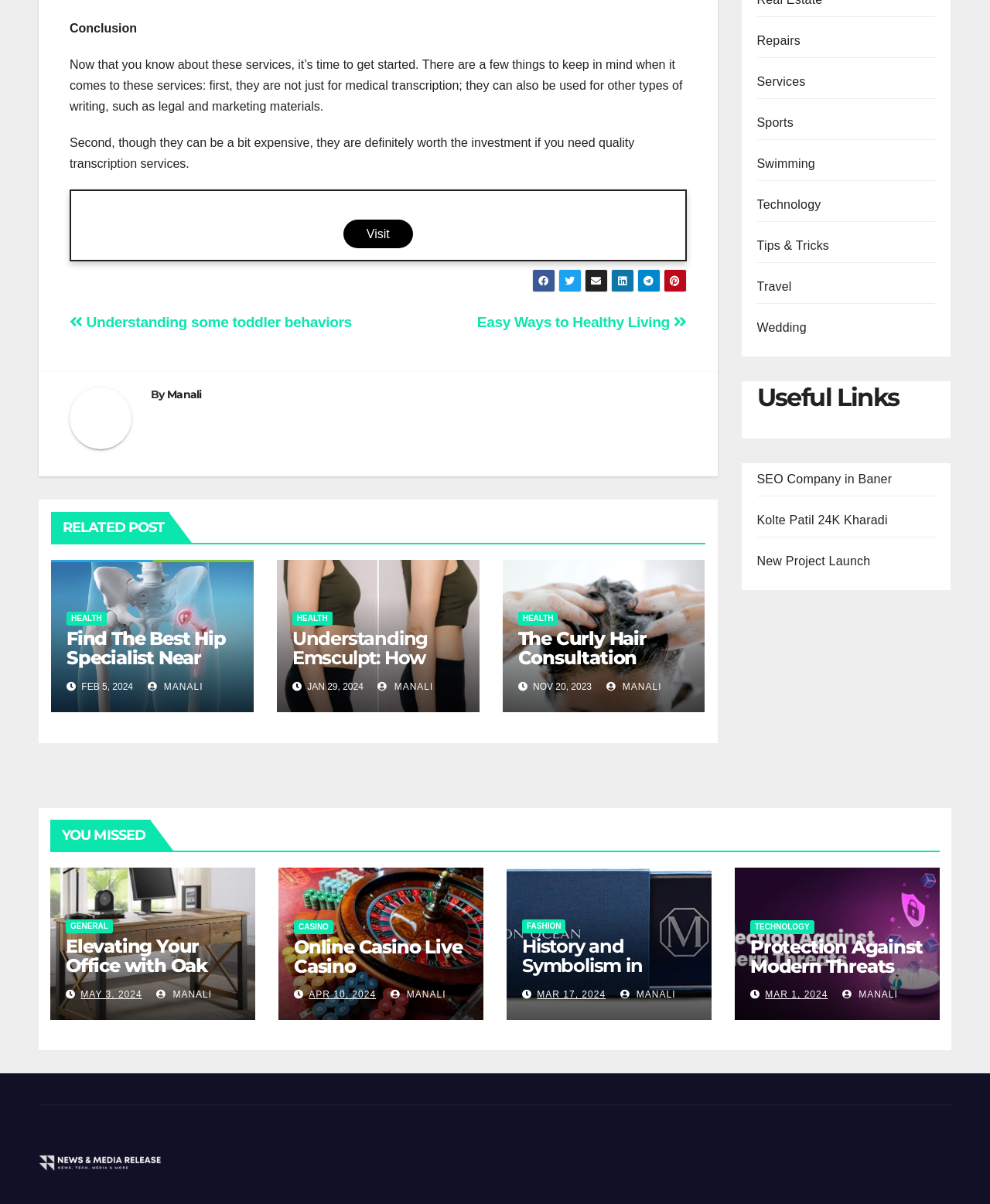Please indicate the bounding box coordinates of the element's region to be clicked to achieve the instruction: "Go to 'Posts'". Provide the coordinates as four float numbers between 0 and 1, i.e., [left, top, right, bottom].

[0.07, 0.253, 0.693, 0.284]